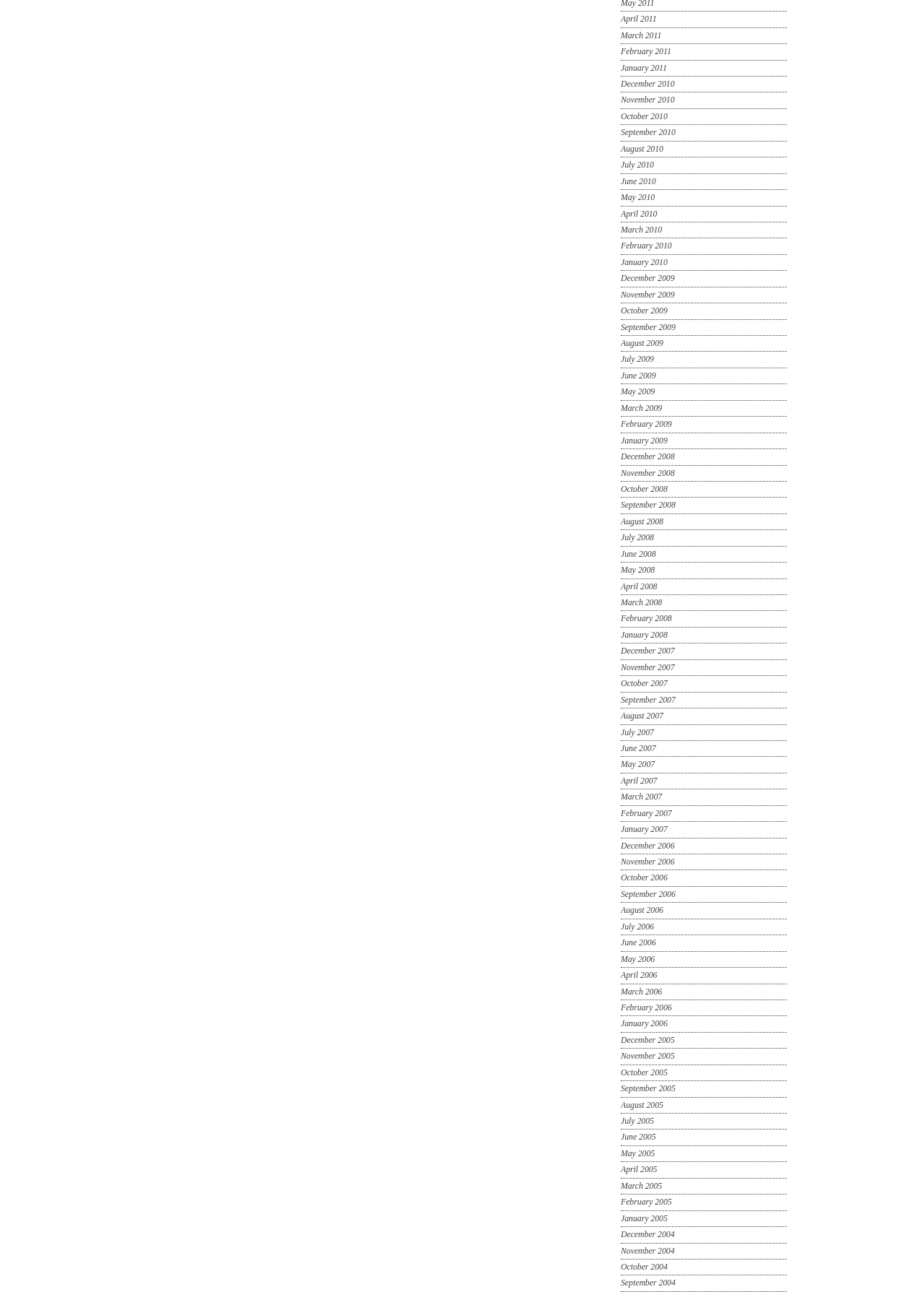Reply to the question below using a single word or brief phrase:
What is the common format of the link text on the webpage?

Month YYYY